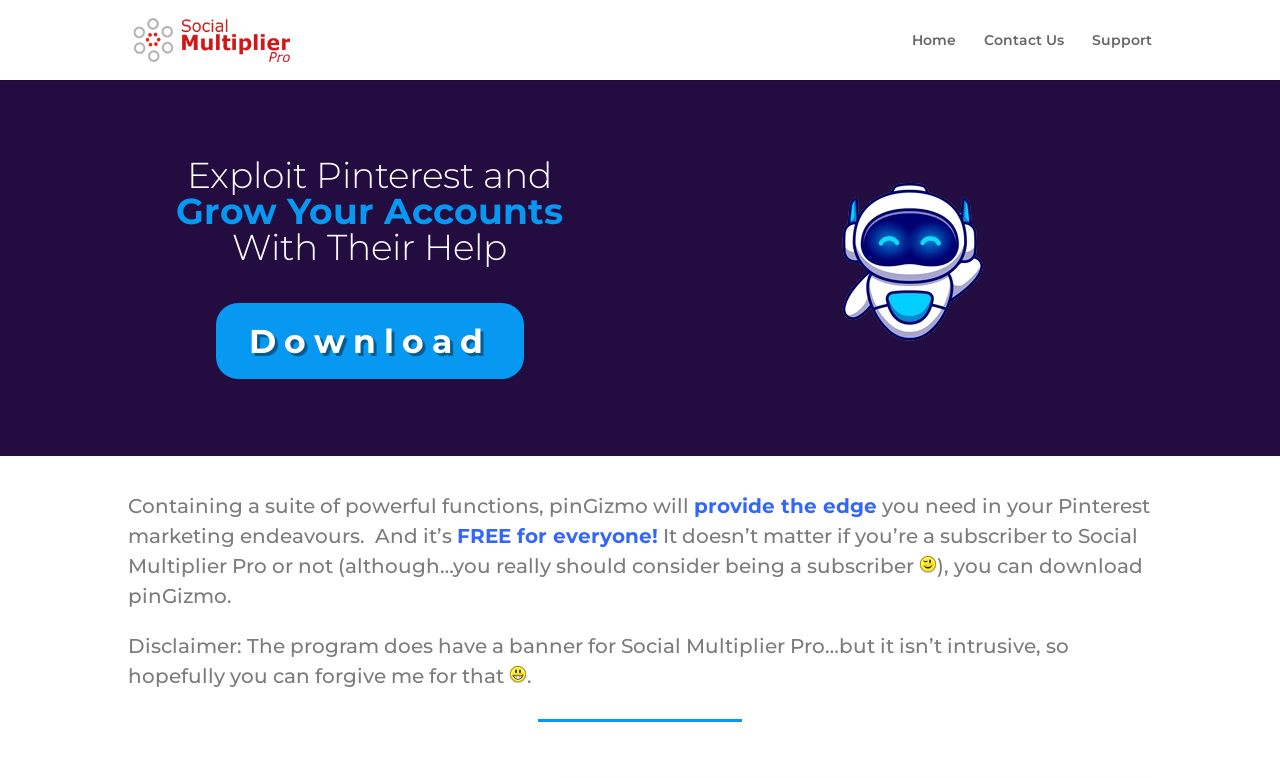What is the name of the Pinterest marketing tool?
Use the image to answer the question with a single word or phrase.

pinGizmo